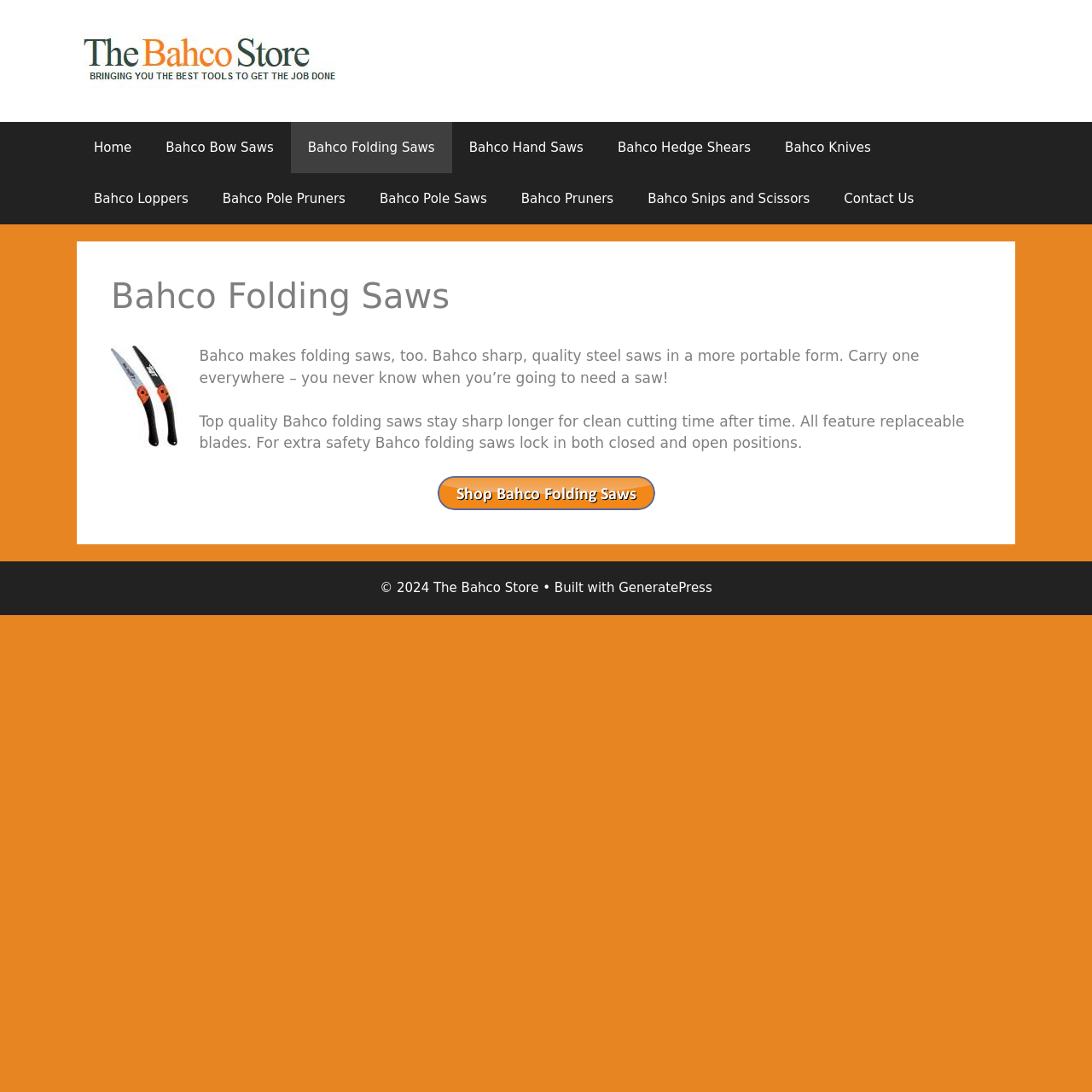Pinpoint the bounding box coordinates of the clickable element to carry out the following instruction: "learn more about Bahco folding saws."

[0.102, 0.436, 0.898, 0.467]